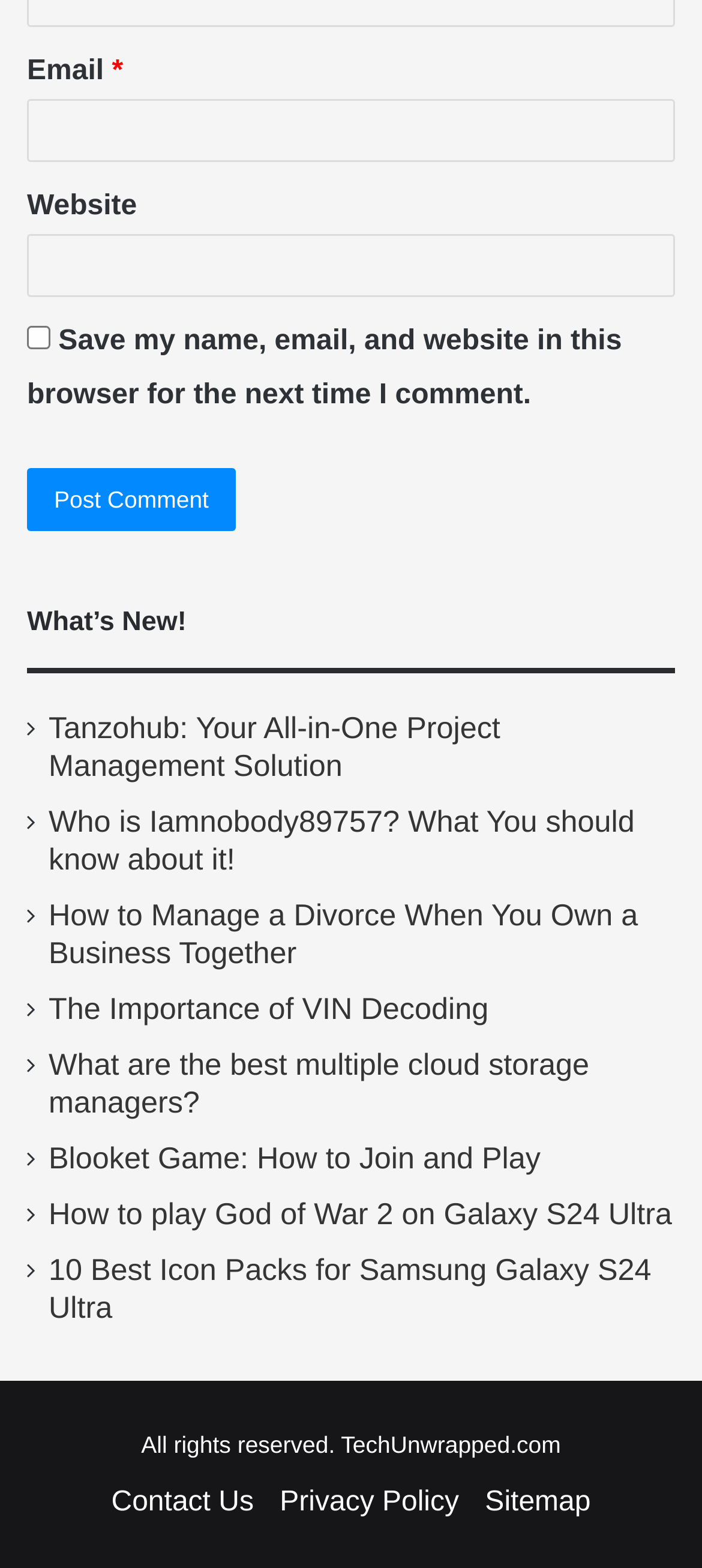Pinpoint the bounding box coordinates of the clickable element needed to complete the instruction: "Check the website". The coordinates should be provided as four float numbers between 0 and 1: [left, top, right, bottom].

[0.038, 0.149, 0.962, 0.189]